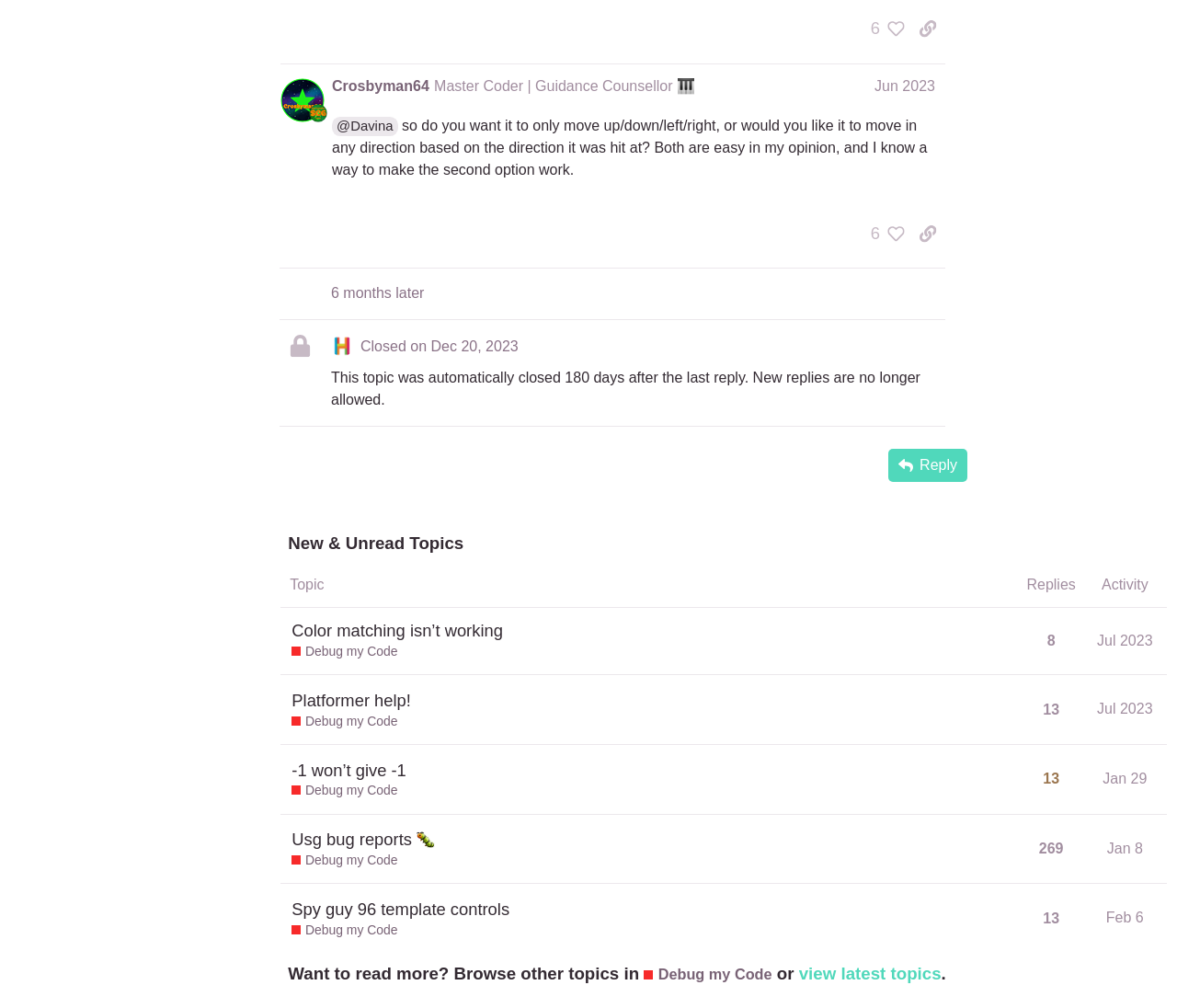Please respond in a single word or phrase: 
What is the status of the topic by @system?

Closed